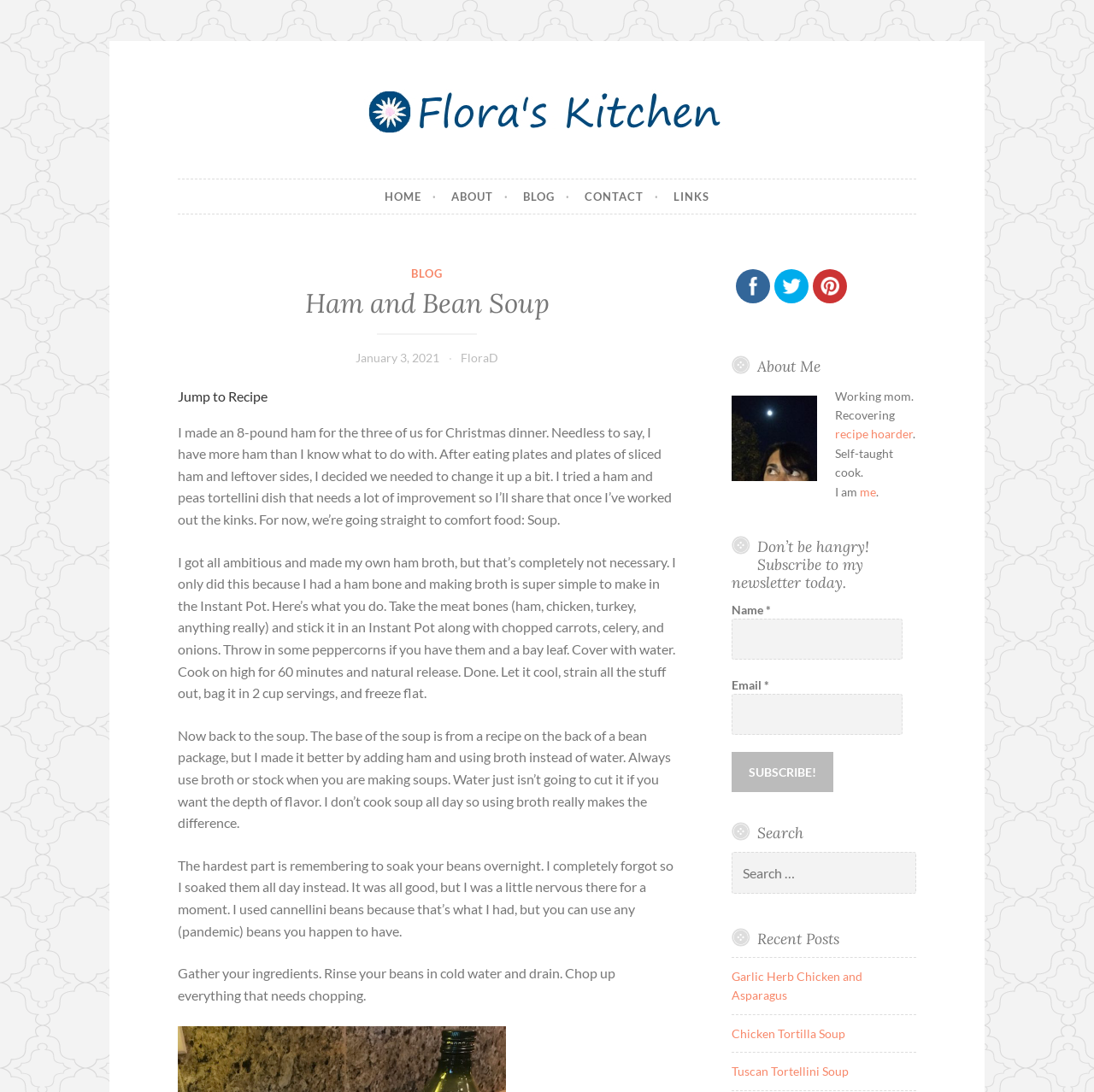Determine the bounding box coordinates for the HTML element mentioned in the following description: "Contact". The coordinates should be a list of four floats ranging from 0 to 1, represented as [left, top, right, bottom].

[0.534, 0.164, 0.602, 0.196]